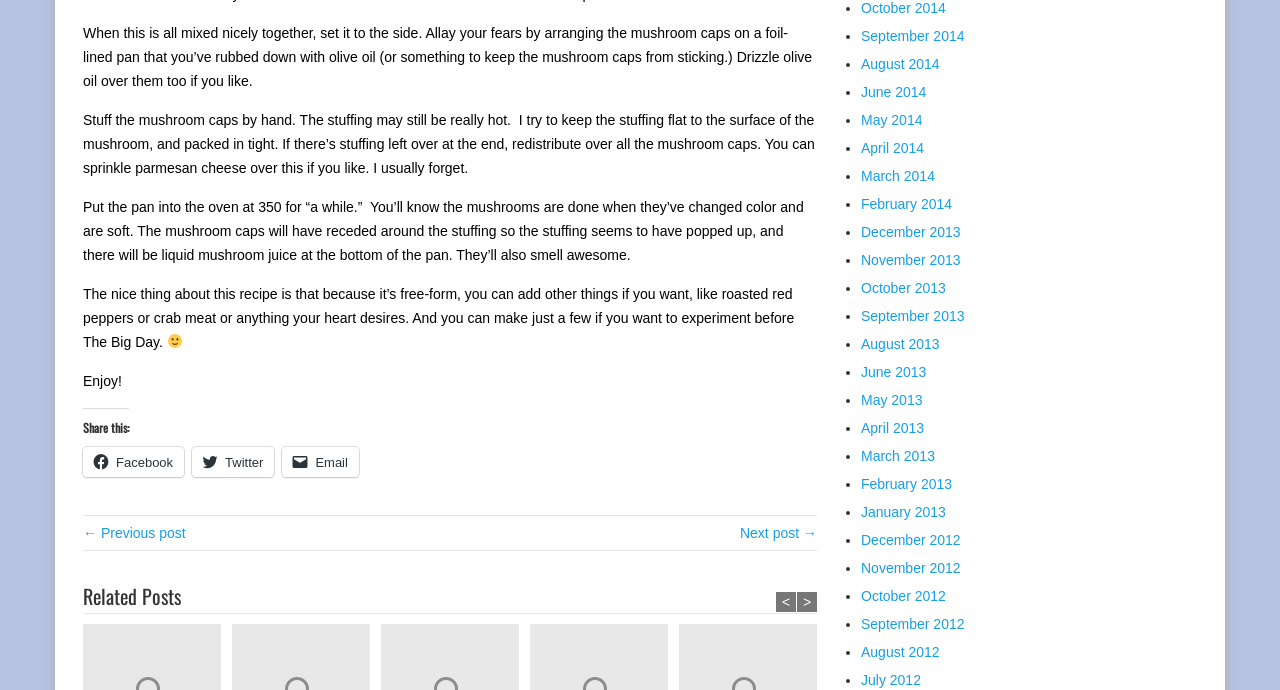What is the recipe about?
Please give a detailed answer to the question using the information shown in the image.

Based on the text content of the webpage, it appears to be a recipe for stuffed mushroom caps, with instructions on how to prepare and cook them.